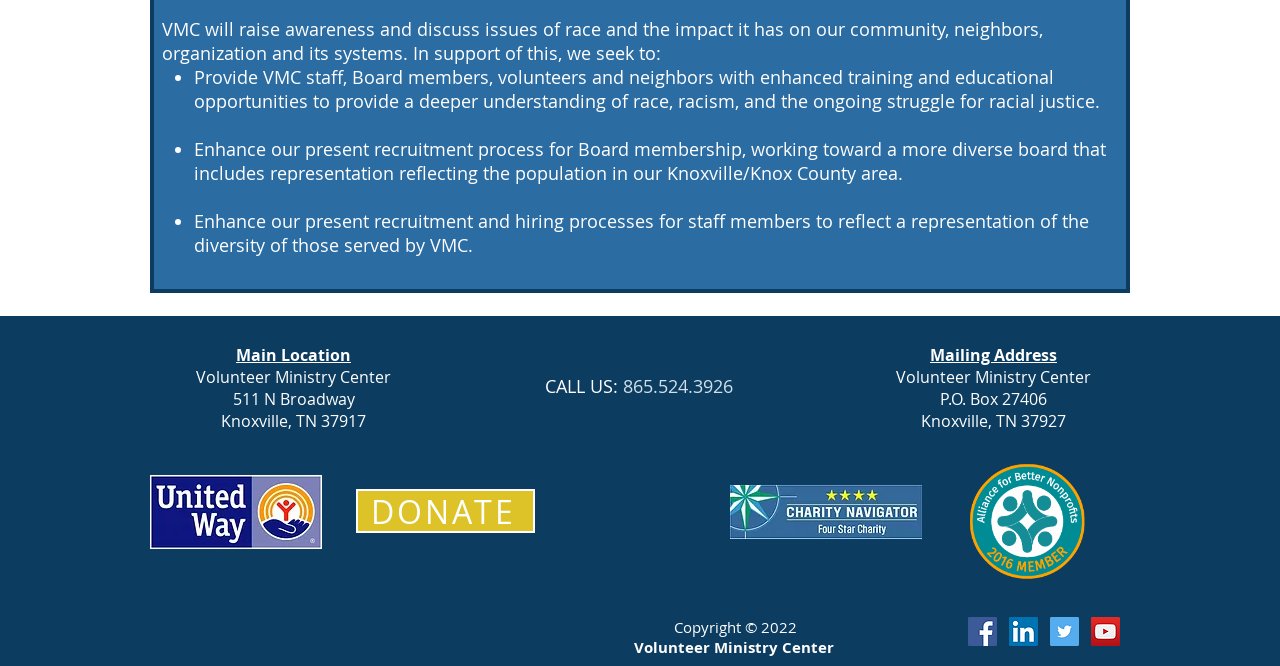Find the bounding box coordinates for the UI element that matches this description: "DONATE".

[0.278, 0.734, 0.418, 0.8]